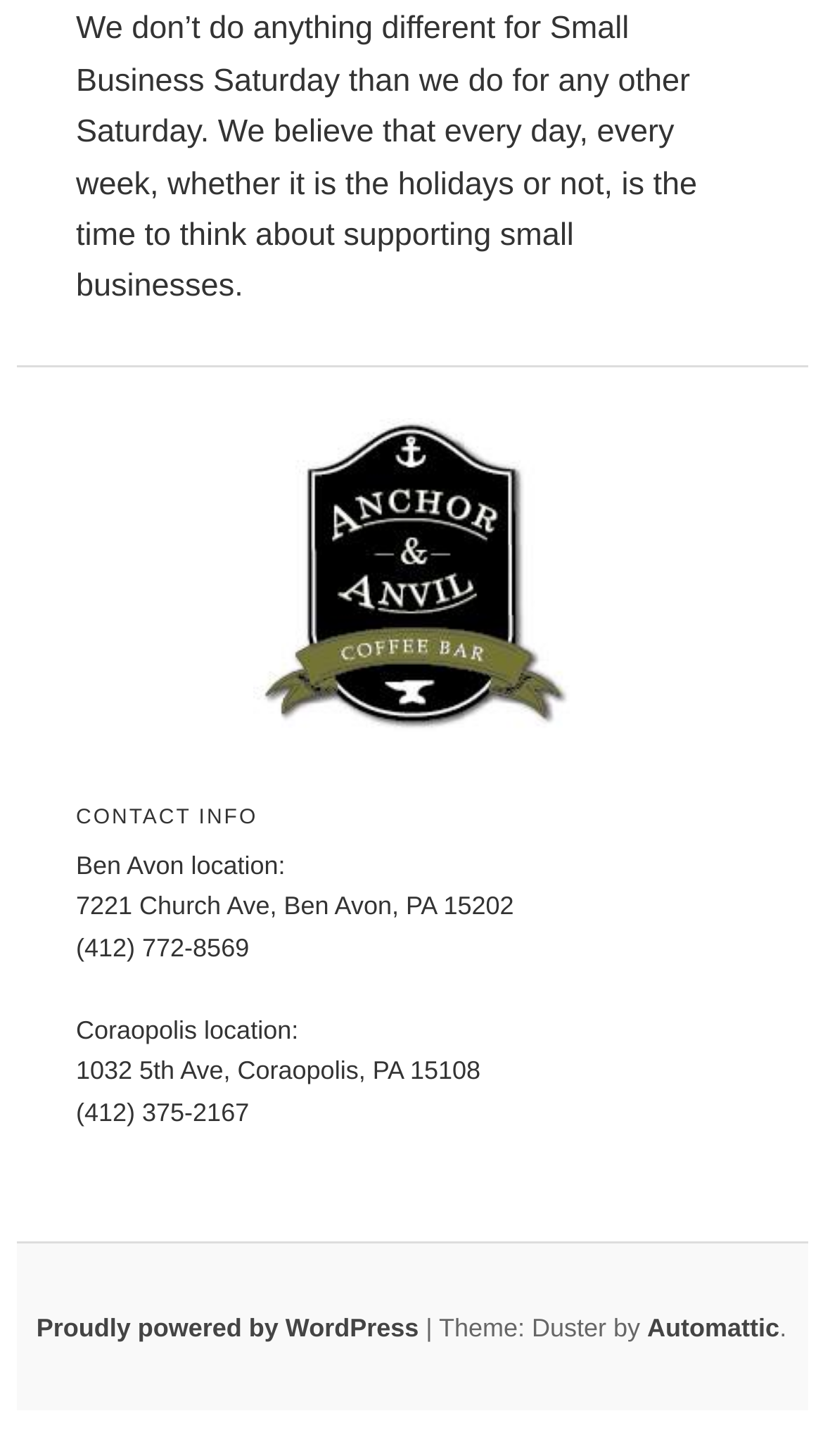Please study the image and answer the question comprehensively:
Who powers the website?

The website is powered by WordPress, as stated in the link element at the bottom of the page that says 'Proudly powered by WordPress'. This suggests that the website is built using the WordPress platform.